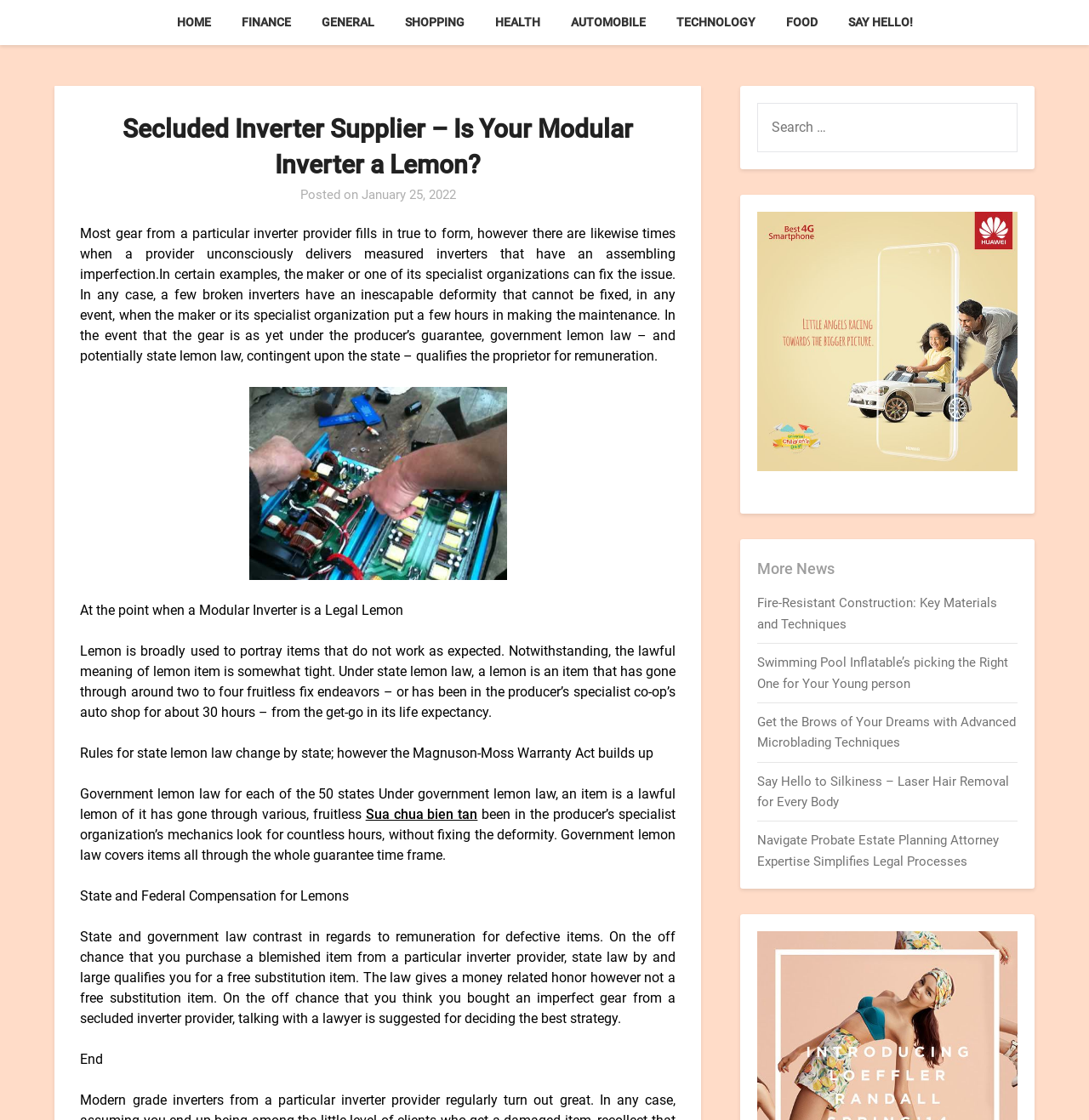Identify the bounding box coordinates for the region to click in order to carry out this instruction: "Learn about Modular Inverter being a Legal Lemon". Provide the coordinates using four float numbers between 0 and 1, formatted as [left, top, right, bottom].

[0.074, 0.538, 0.371, 0.552]